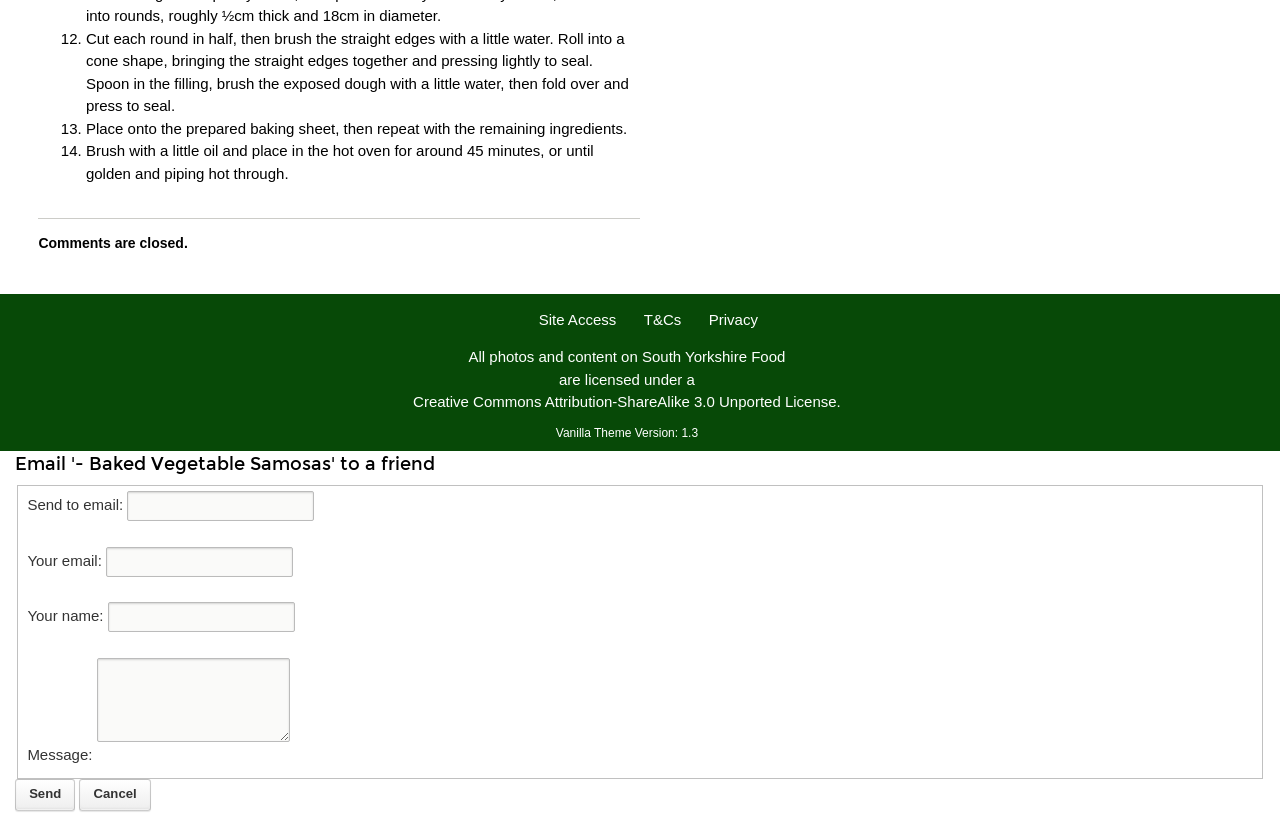Provide the bounding box coordinates of the HTML element described by the text: "parent_node: Send to email: name="sendto"".

[0.1, 0.59, 0.246, 0.626]